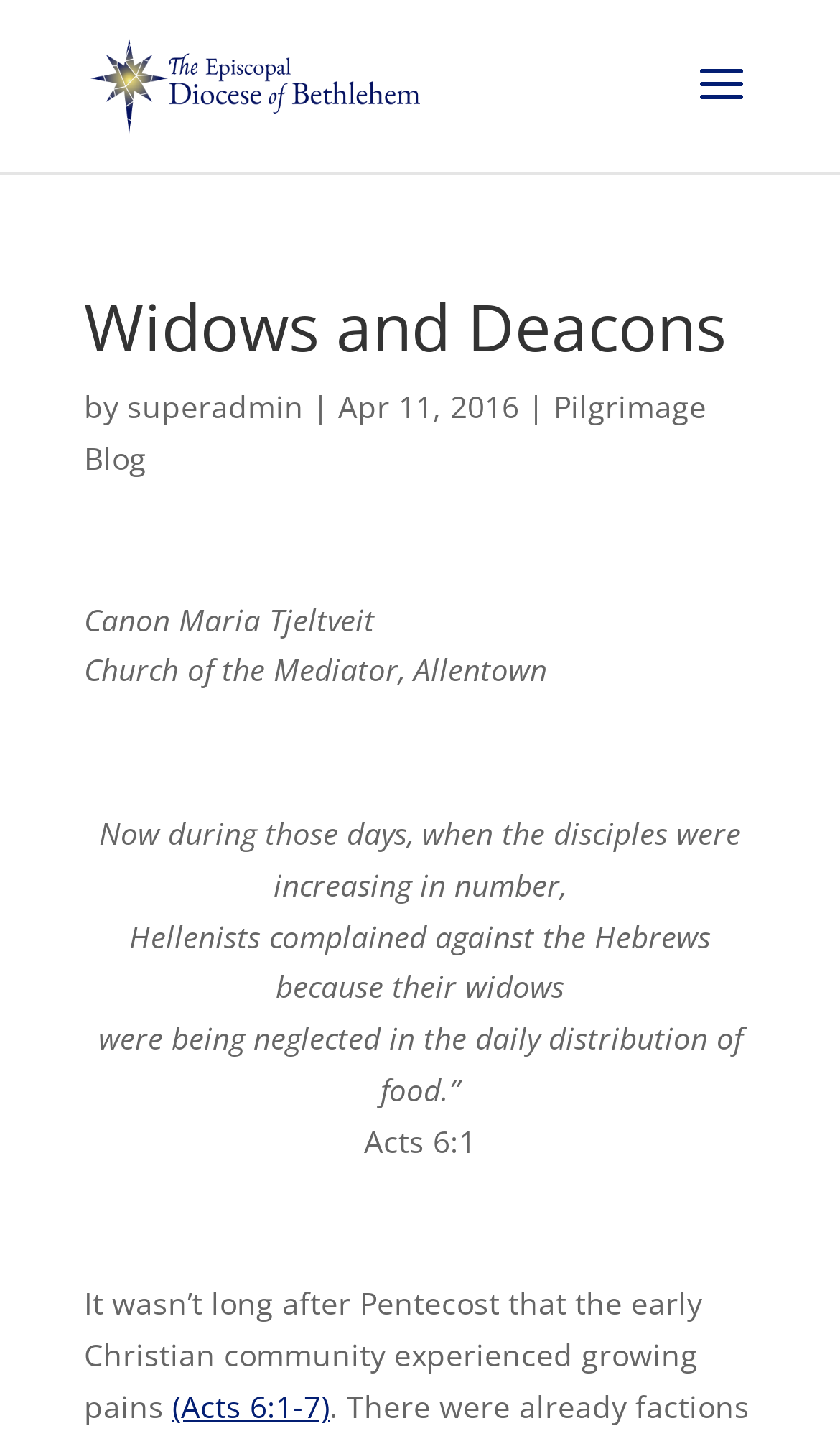From the screenshot, find the bounding box of the UI element matching this description: "superadmin". Supply the bounding box coordinates in the form [left, top, right, bottom], each a float between 0 and 1.

[0.151, 0.27, 0.362, 0.298]